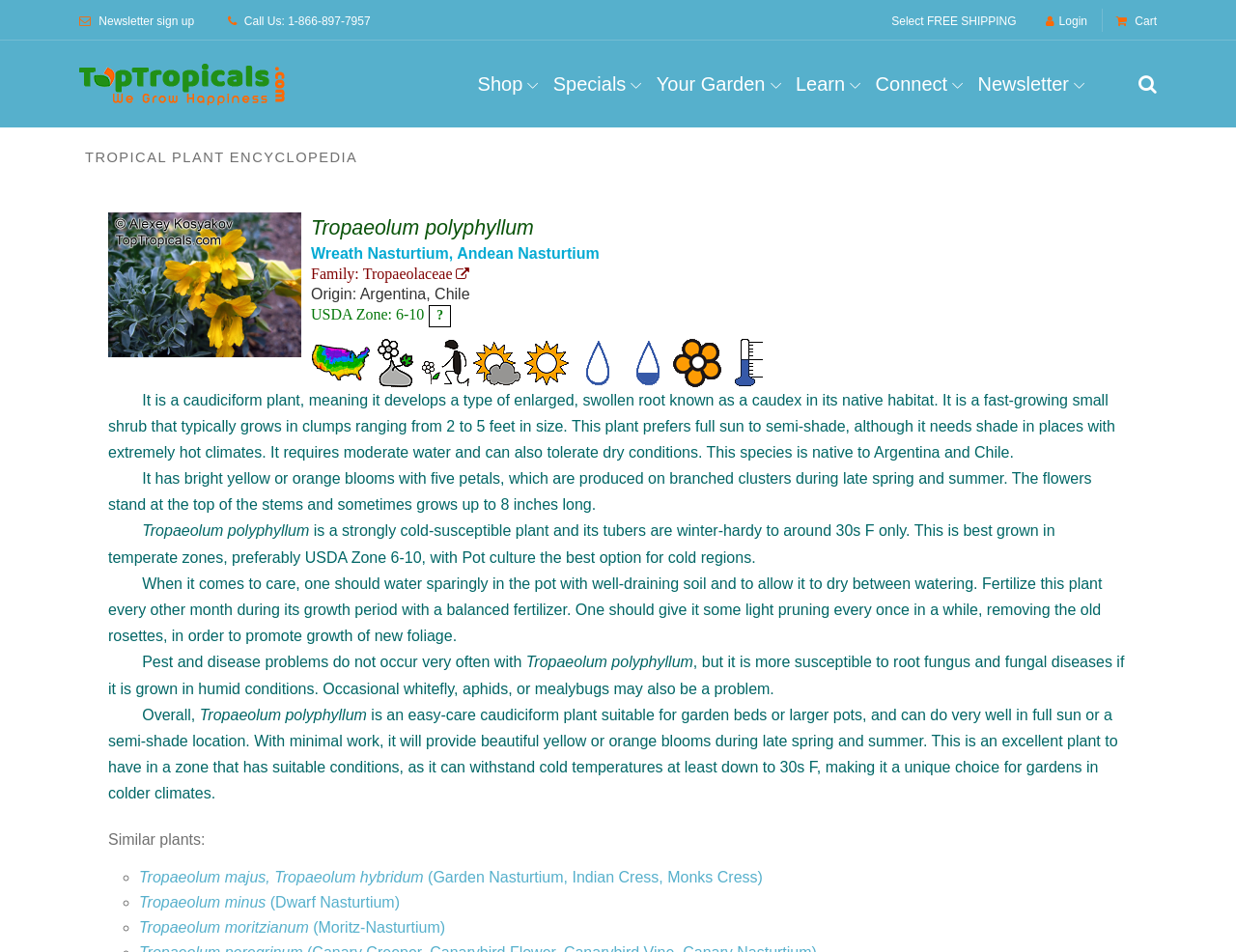Return the bounding box coordinates of the UI element that corresponds to this description: "parent_node: Shop". The coordinates must be given as four float numbers in the range of 0 and 1, [left, top, right, bottom].

[0.064, 0.066, 0.238, 0.11]